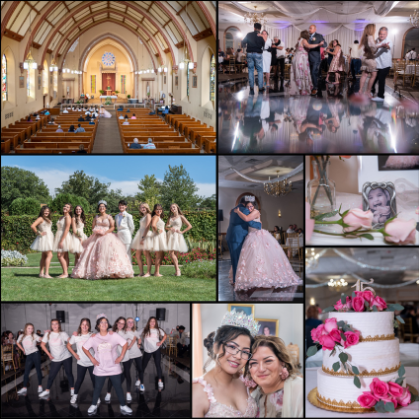Please provide a short answer using a single word or phrase for the question:
Is the cake adorned with flowers?

Yes